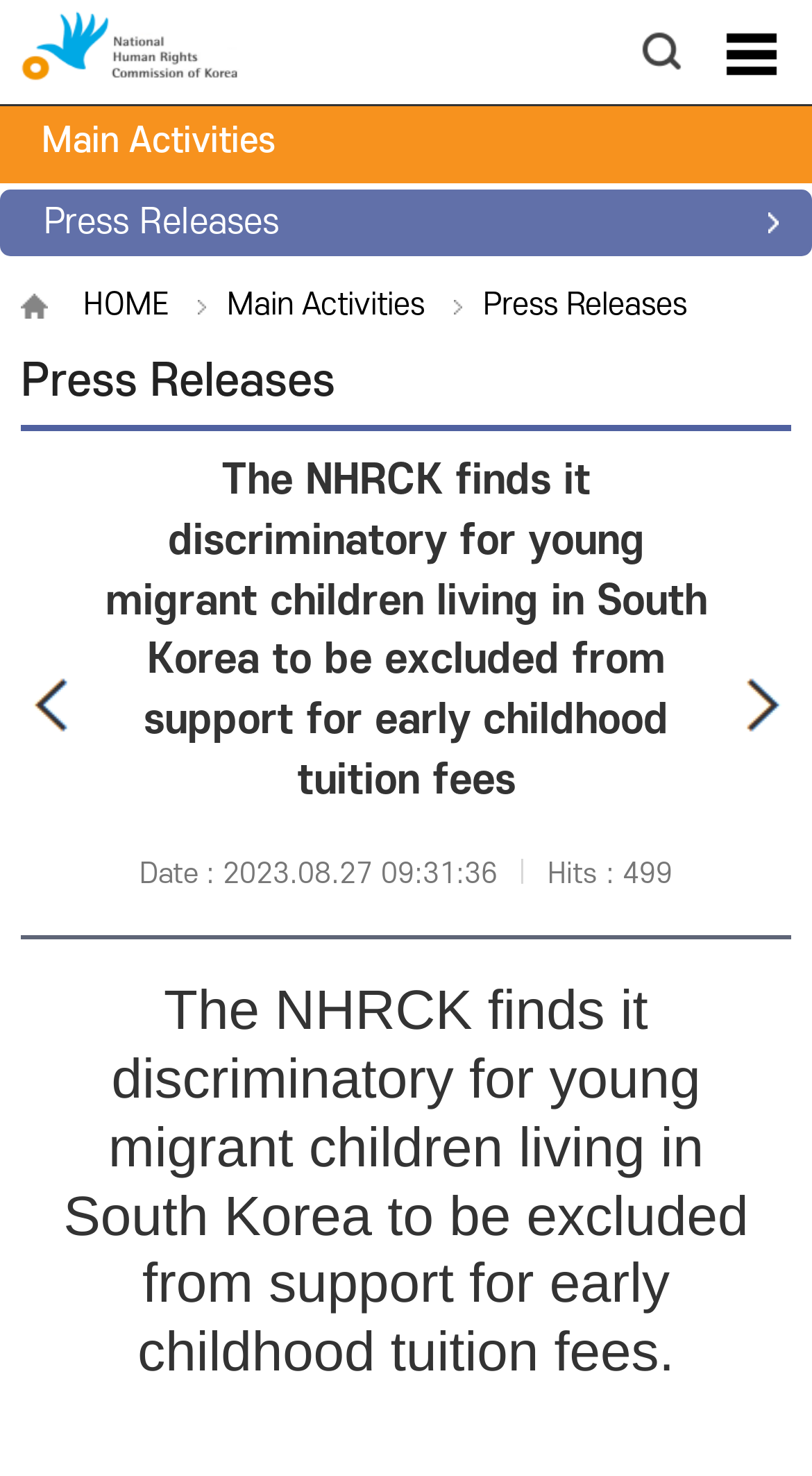Locate the bounding box of the UI element based on this description: "Press Releases". Provide four float numbers between 0 and 1 as [left, top, right, bottom].

[0.0, 0.128, 1.0, 0.174]